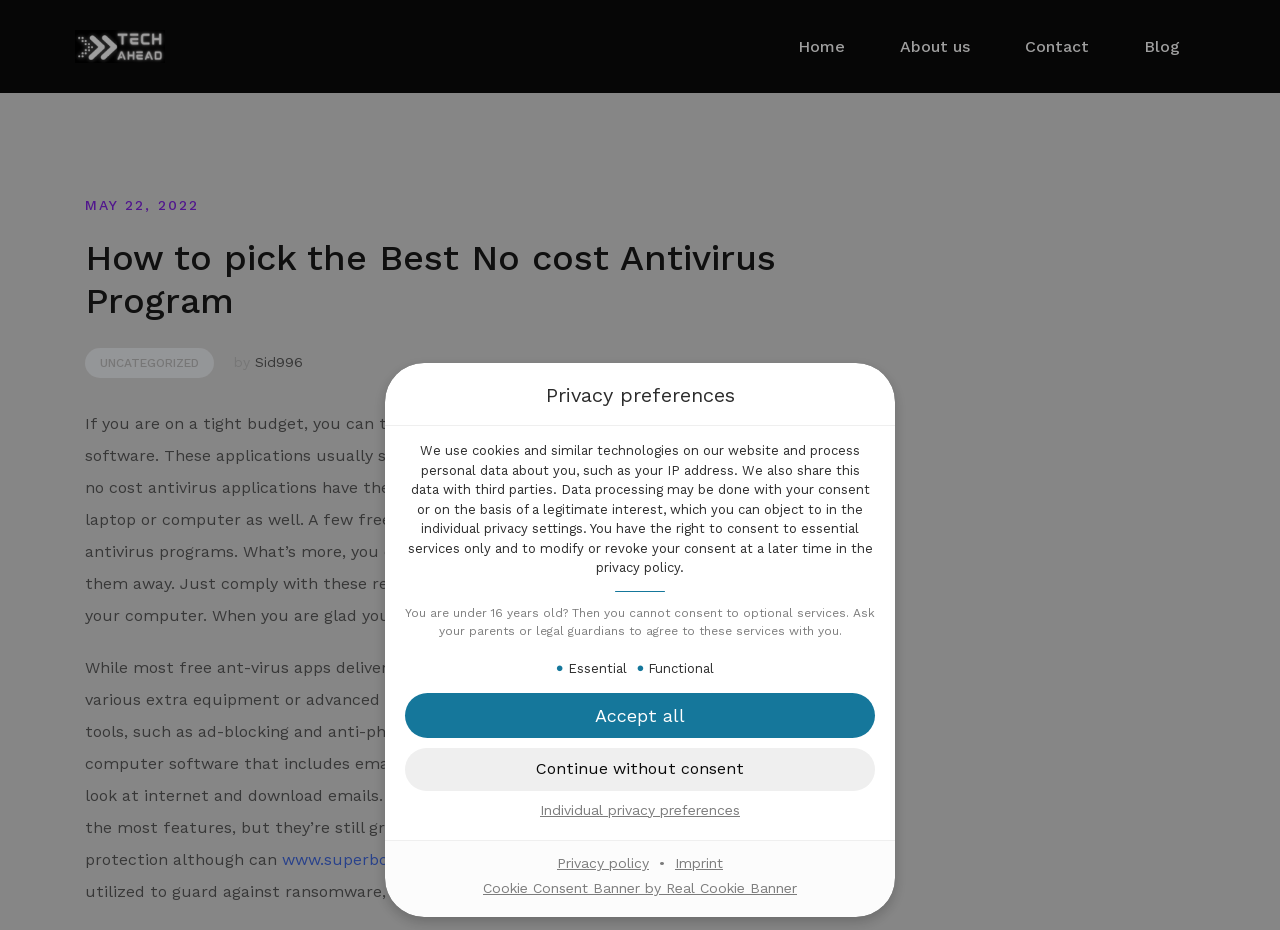Find the headline of the webpage and generate its text content.

How to pick the Best No cost Antivirus Program